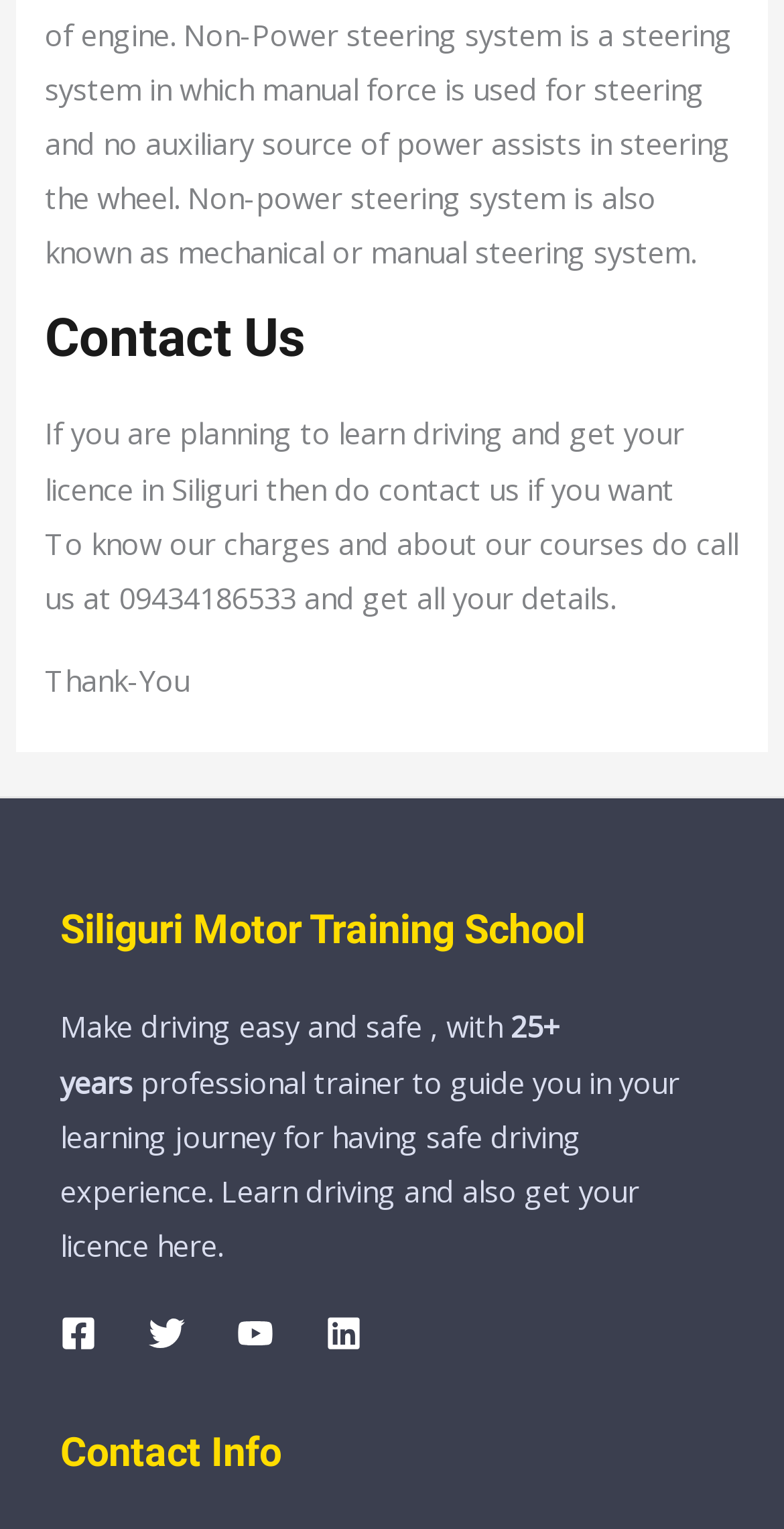Find the bounding box of the UI element described as: "aria-label="YouTube"". The bounding box coordinates should be given as four float values between 0 and 1, i.e., [left, top, right, bottom].

[0.303, 0.86, 0.349, 0.883]